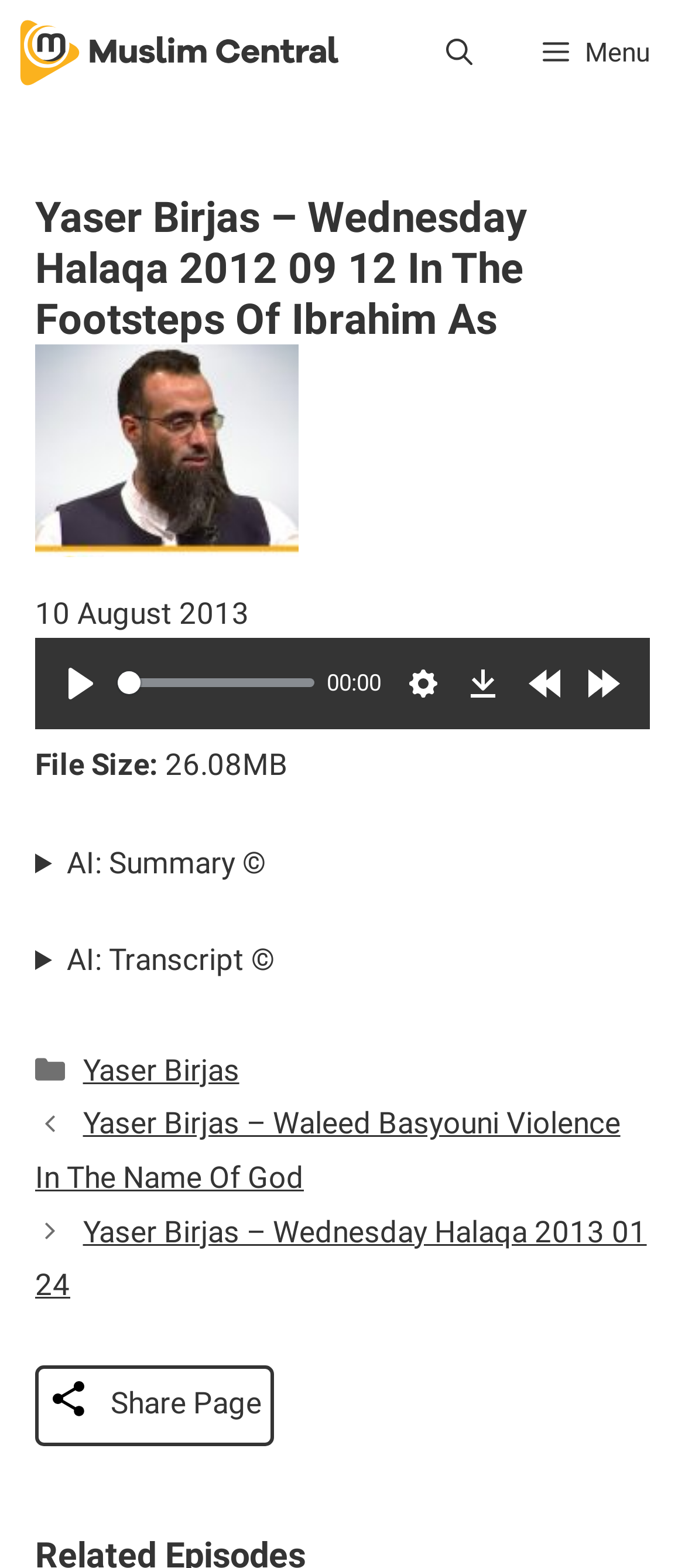Answer briefly with one word or phrase:
Is the audio lecture currently playing?

No